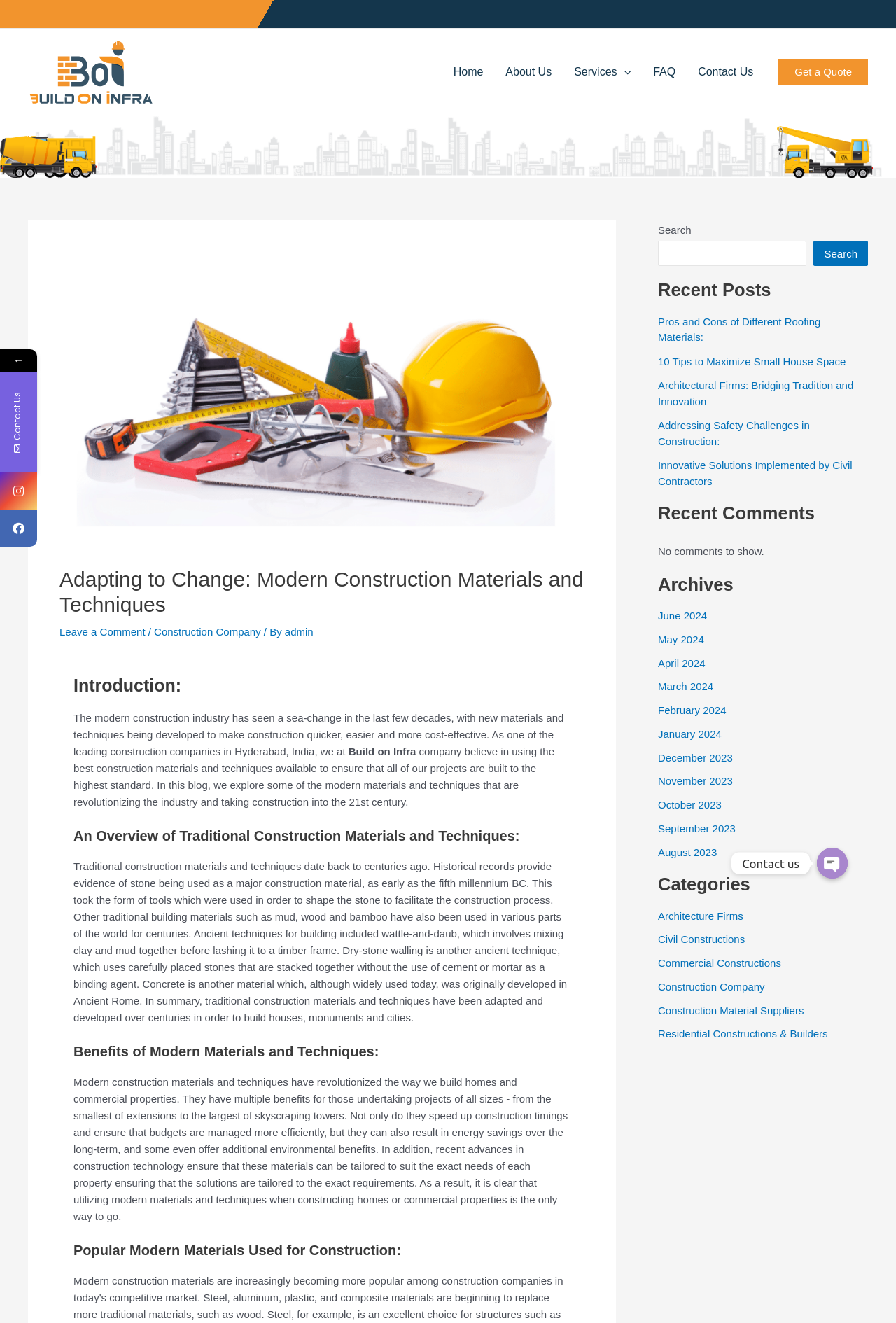What is the purpose of the 'Get a Quote' button?
Look at the image and provide a detailed response to the question.

The 'Get a Quote' button is likely a call-to-action for users to request a quote for a construction project, given the context of the webpage being a construction company's website.